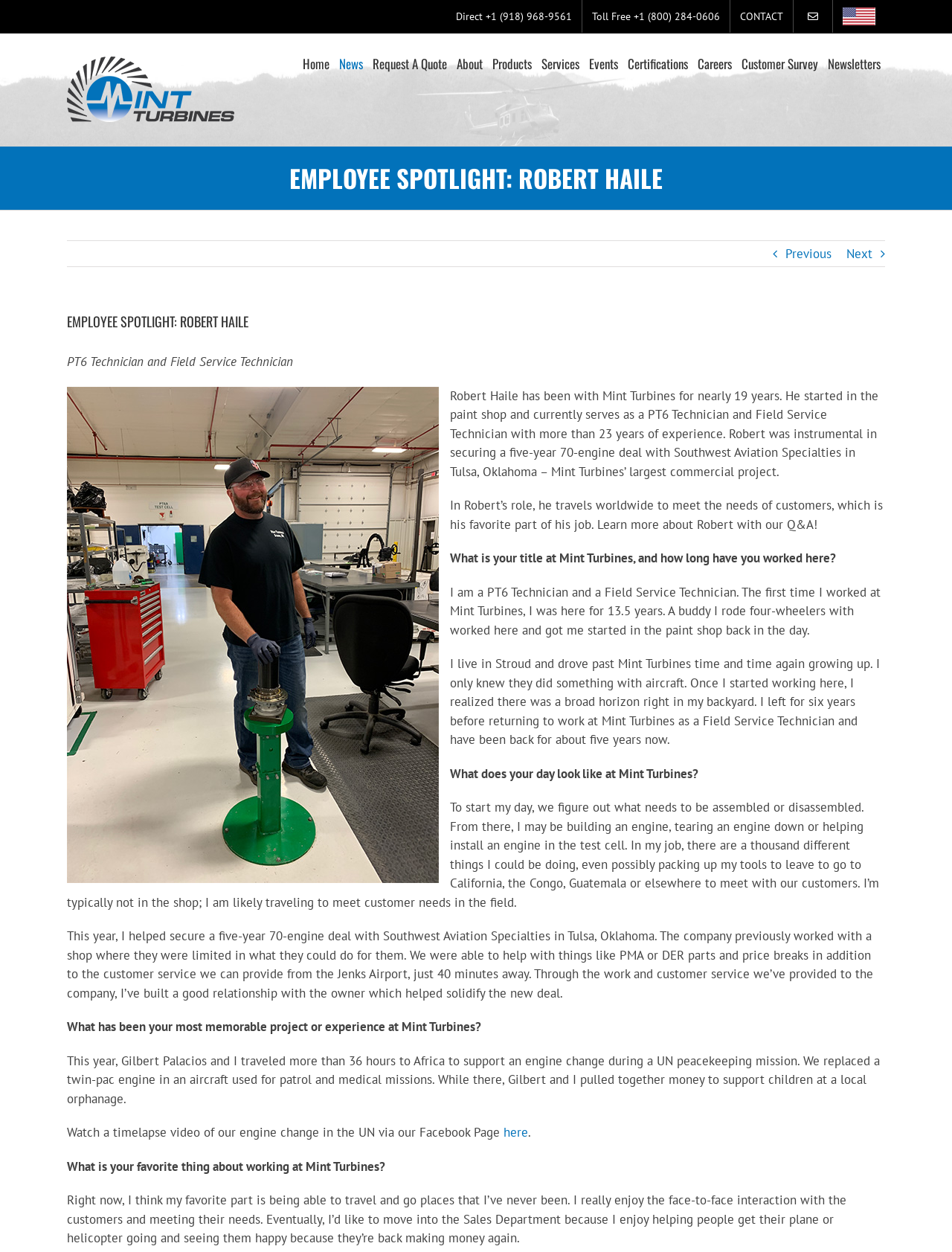Locate the bounding box coordinates of the segment that needs to be clicked to meet this instruction: "Click the 'here' link".

[0.529, 0.898, 0.555, 0.911]